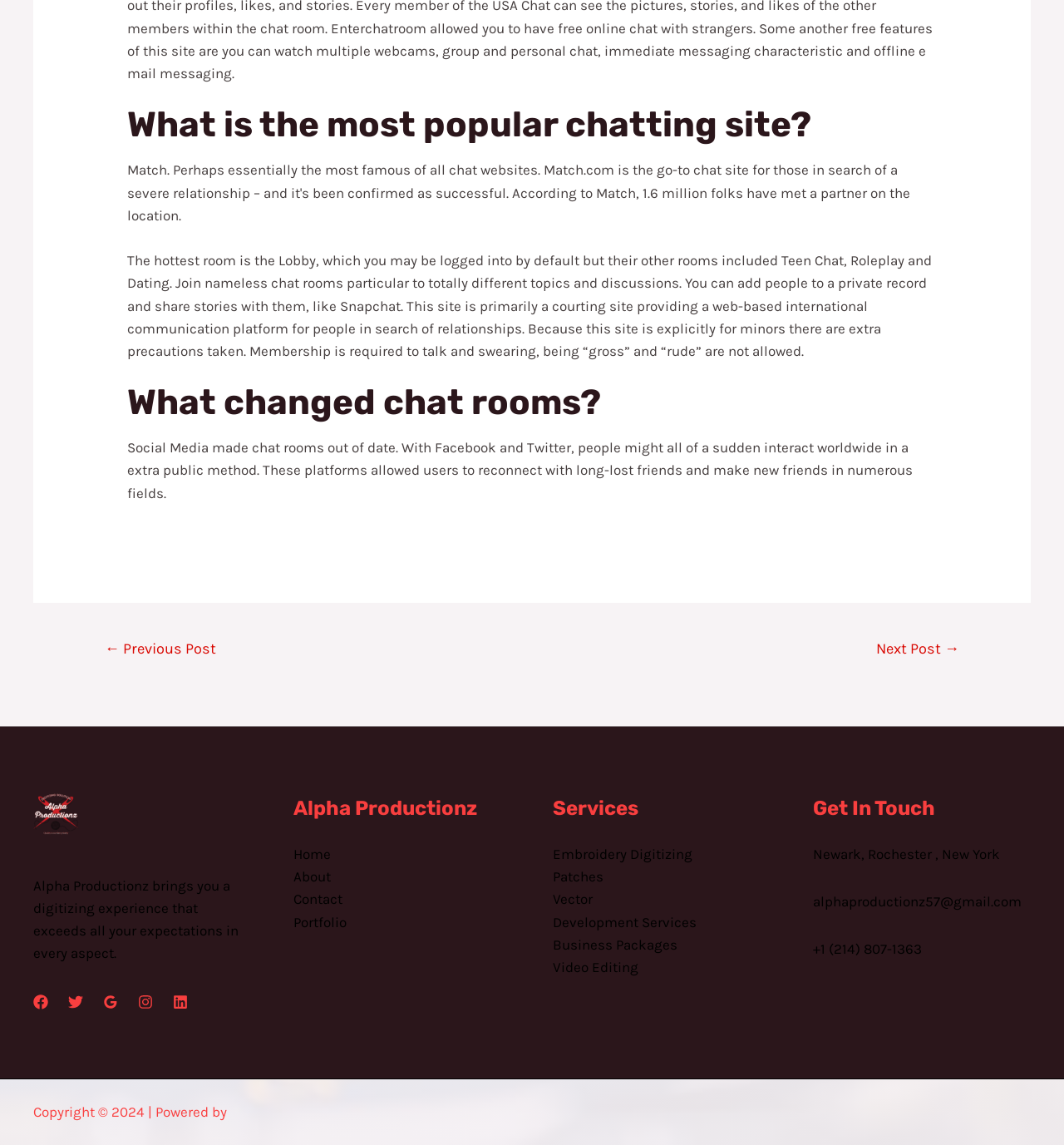Determine the bounding box coordinates of the element that should be clicked to execute the following command: "Click on the 'Home' link".

[0.275, 0.739, 0.311, 0.753]